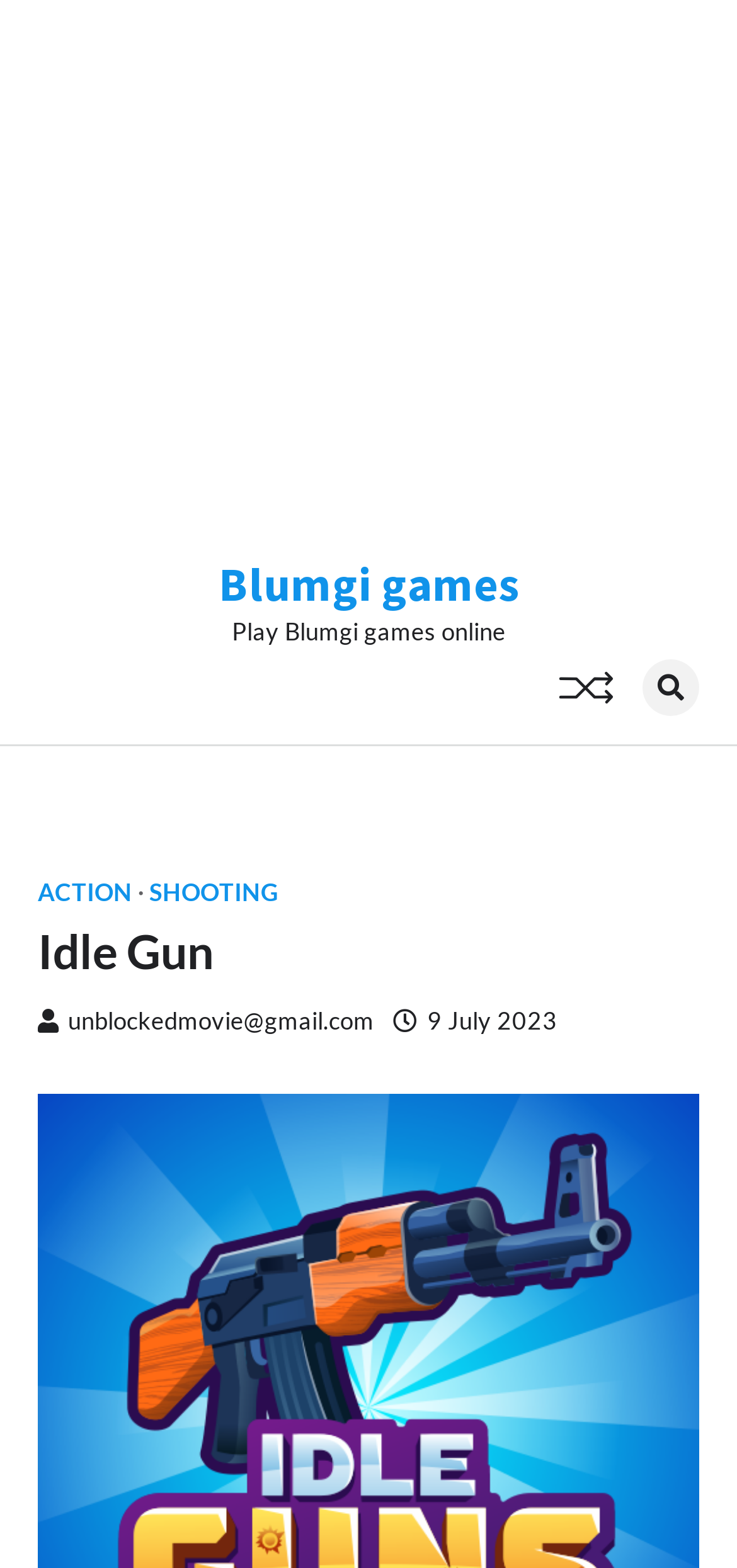Calculate the bounding box coordinates of the UI element given the description: "9 July 2023".

[0.533, 0.642, 0.756, 0.66]